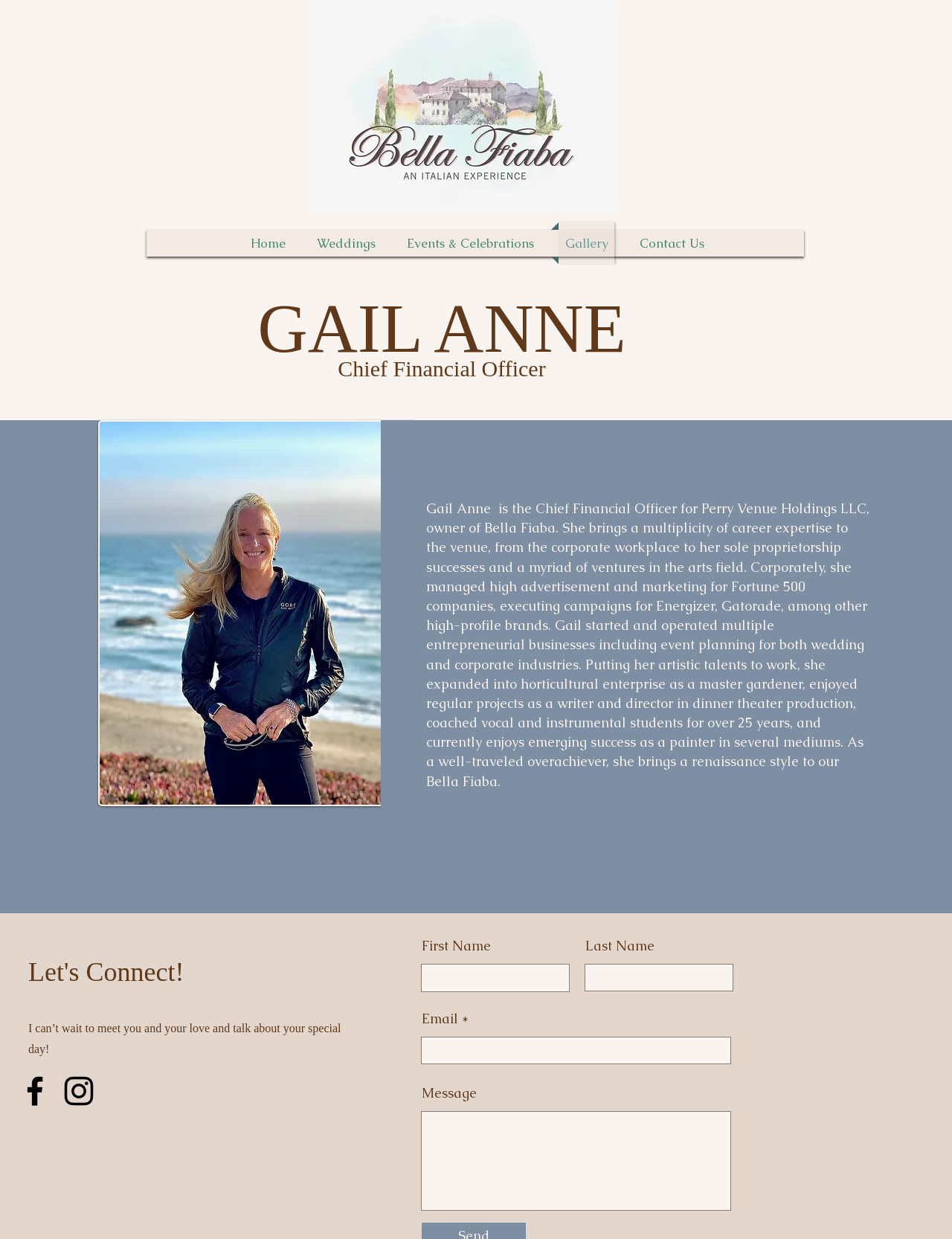Identify and provide the title of the webpage.

GAIL ANNE
Chief Financial Officer